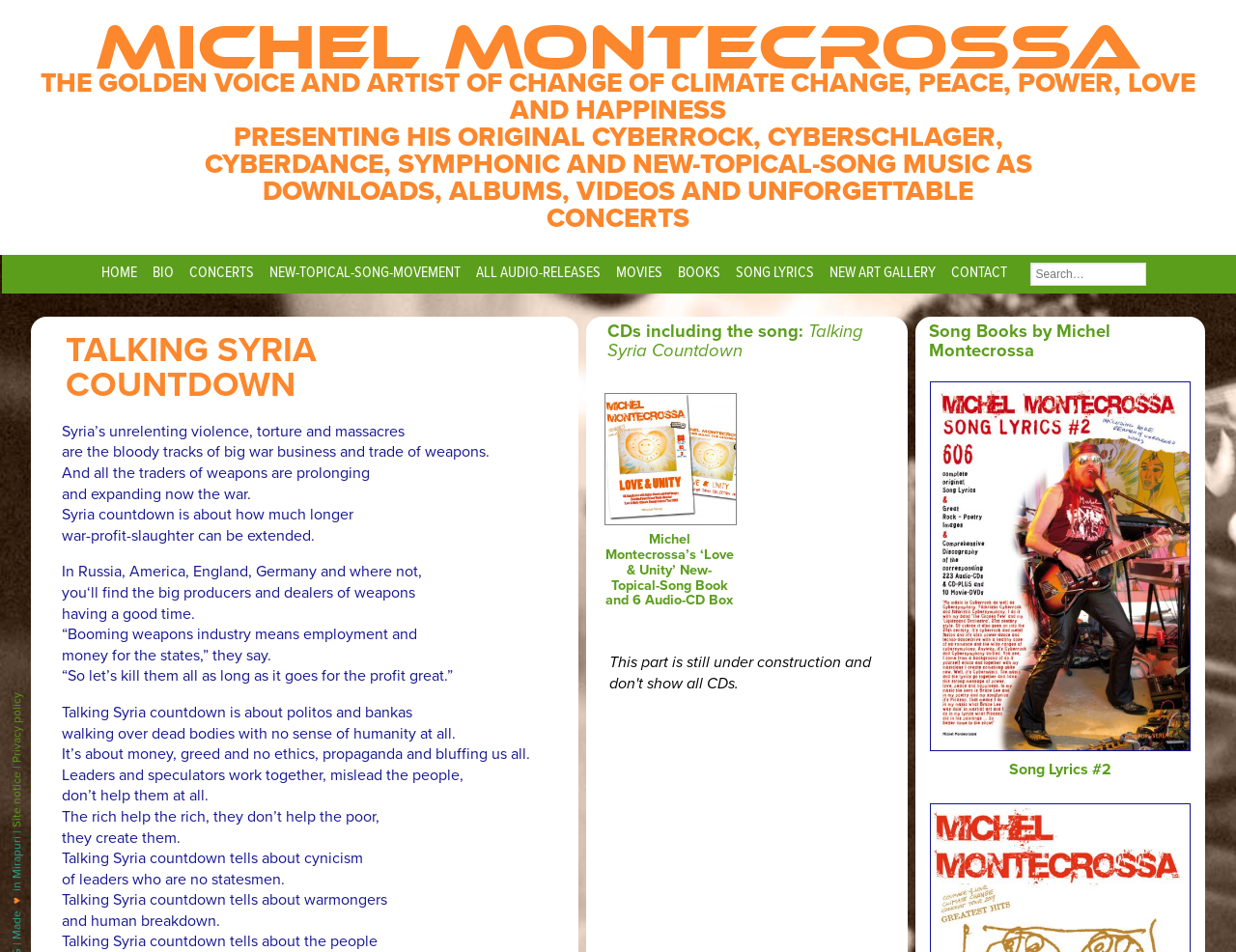How many images are there on the webpage?
Relying on the image, give a concise answer in one word or a brief phrase.

1